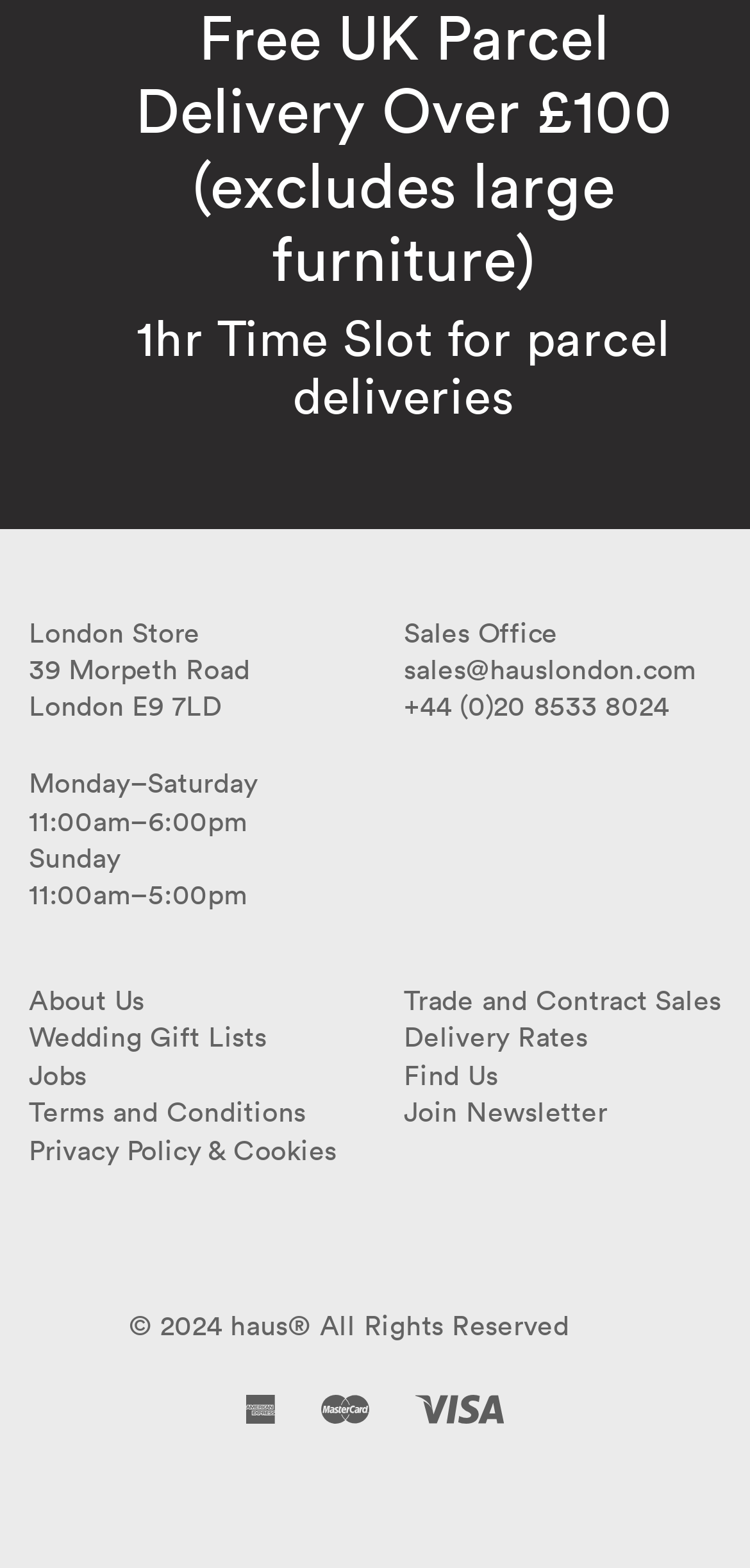Pinpoint the bounding box coordinates for the area that should be clicked to perform the following instruction: "Contact sales office".

[0.538, 0.416, 0.928, 0.438]